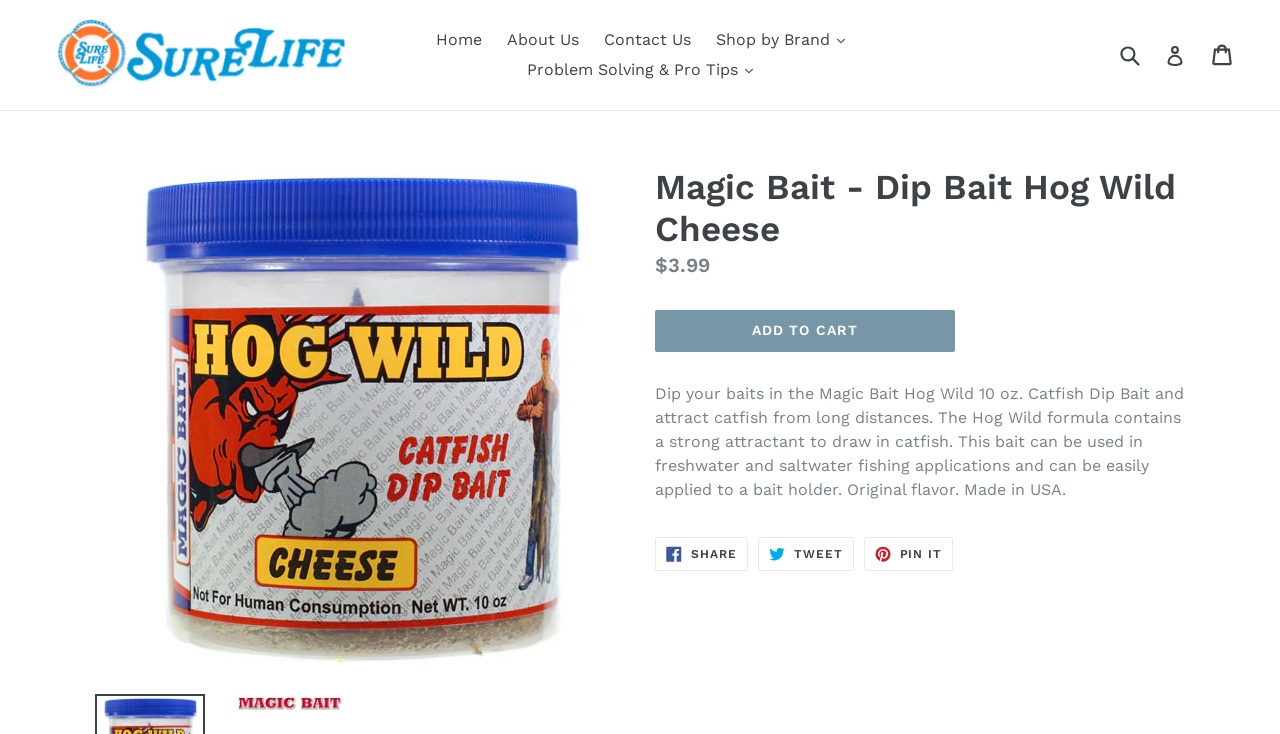Locate the bounding box coordinates of the element that needs to be clicked to carry out the instruction: "Search for products". The coordinates should be given as four float numbers ranging from 0 to 1, i.e., [left, top, right, bottom].

[0.871, 0.047, 0.895, 0.103]